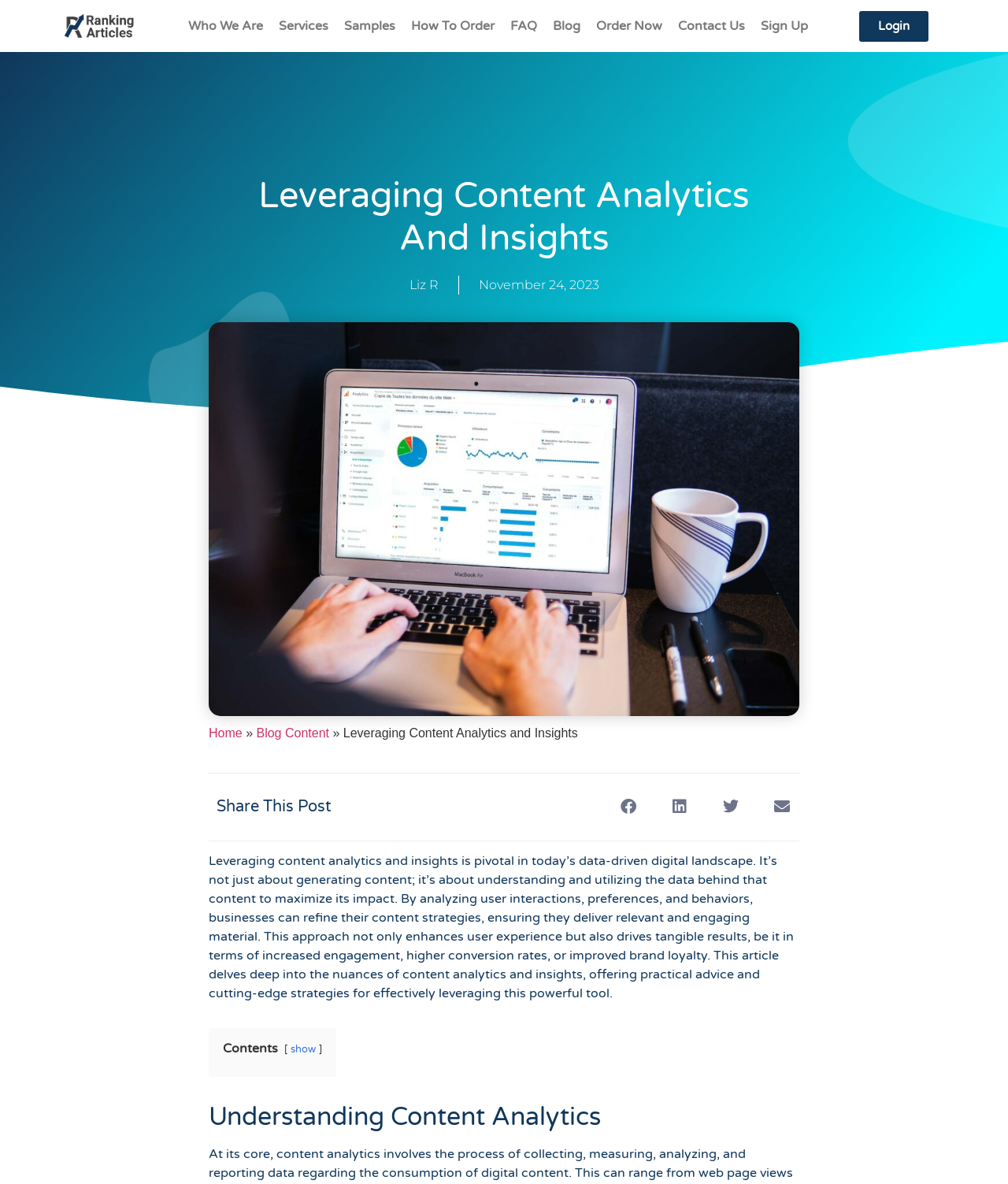Can you find the bounding box coordinates for the element to click on to achieve the instruction: "Click the 'Who We Are' link"?

[0.179, 0.007, 0.269, 0.037]